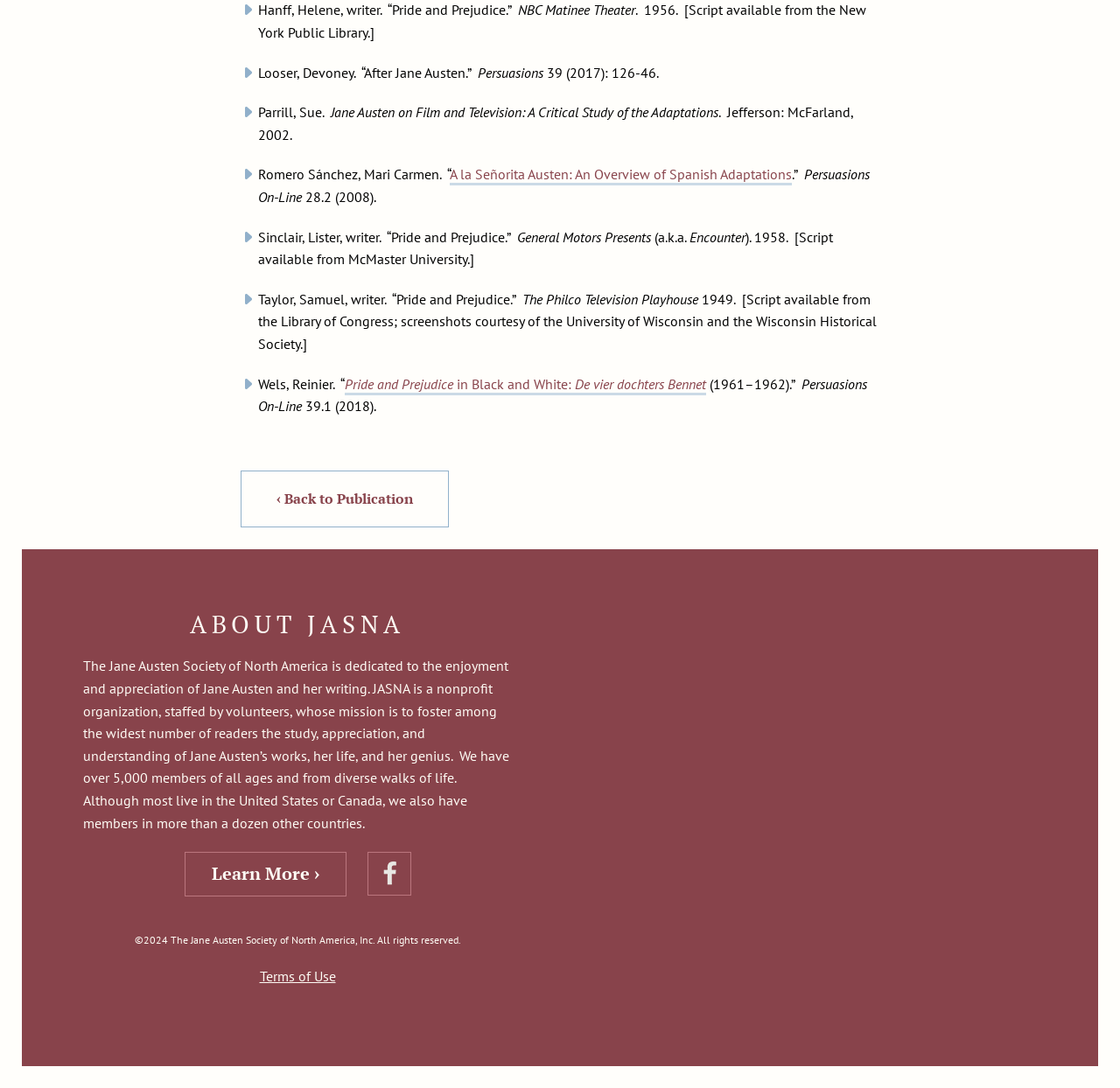Find the bounding box coordinates for the element described here: "Learn More ›".

[0.164, 0.783, 0.309, 0.824]